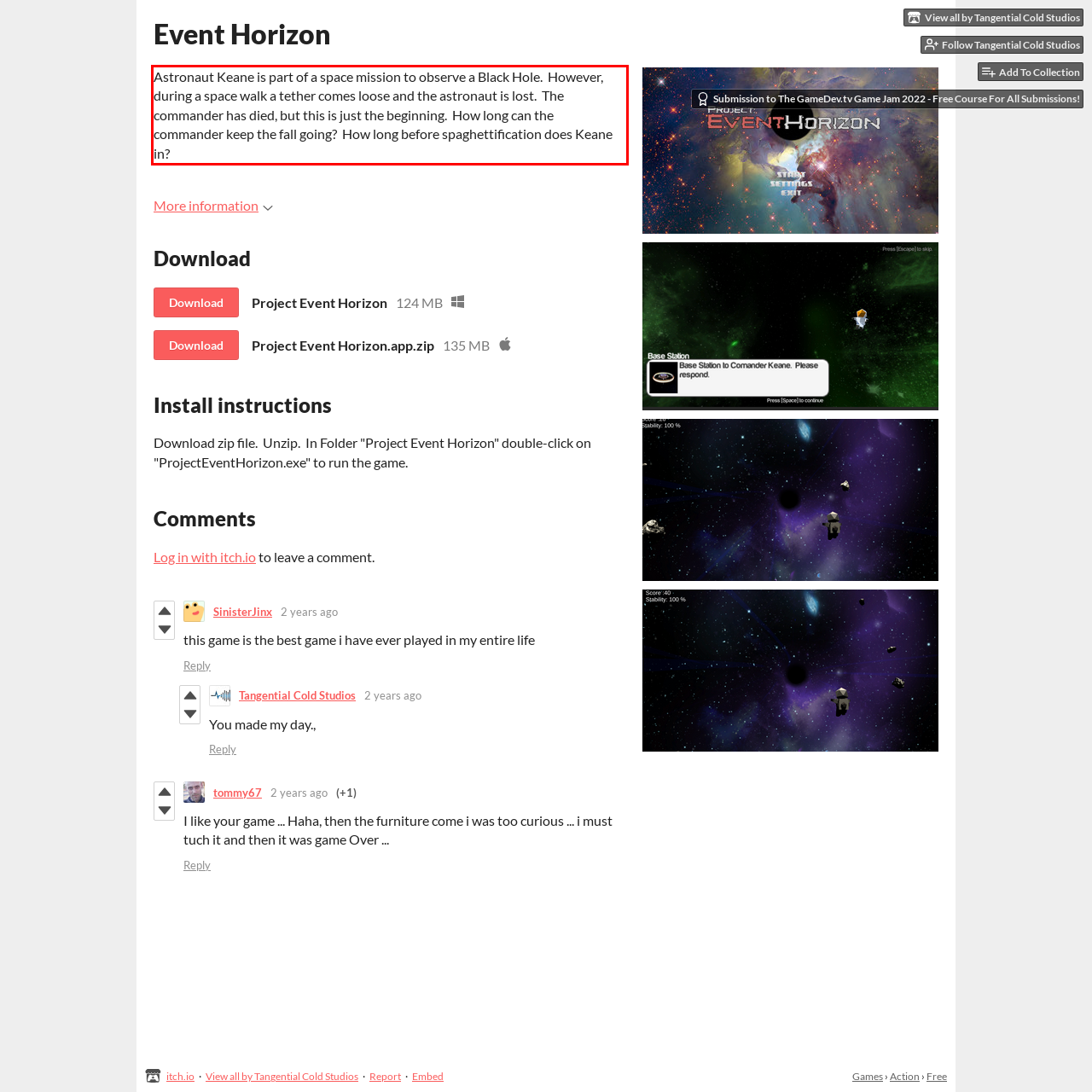You have a screenshot of a webpage with a red bounding box. Use OCR to generate the text contained within this red rectangle.

Astronaut Keane is part of a space mission to observe a Black Hole. However, during a space walk a tether comes loose and the astronaut is lost. The commander has died, but this is just the beginning. How long can the commander keep the fall going? How long before spaghettification does Keane in?